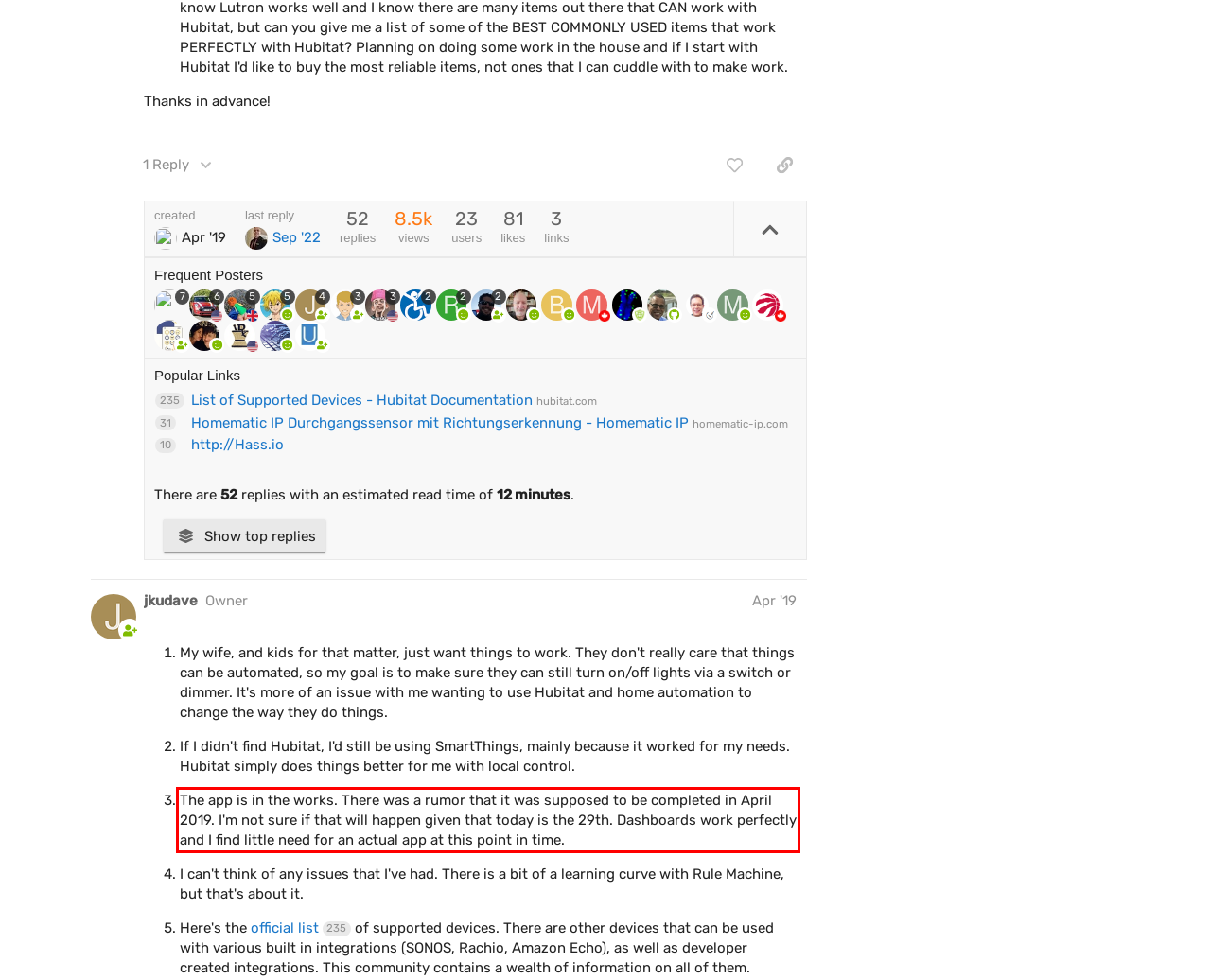From the given screenshot of a webpage, identify the red bounding box and extract the text content within it.

The app is in the works. There was a rumor that it was supposed to be completed in April 2019. I'm not sure if that will happen given that today is the 29th. Dashboards work perfectly and I find little need for an actual app at this point in time.